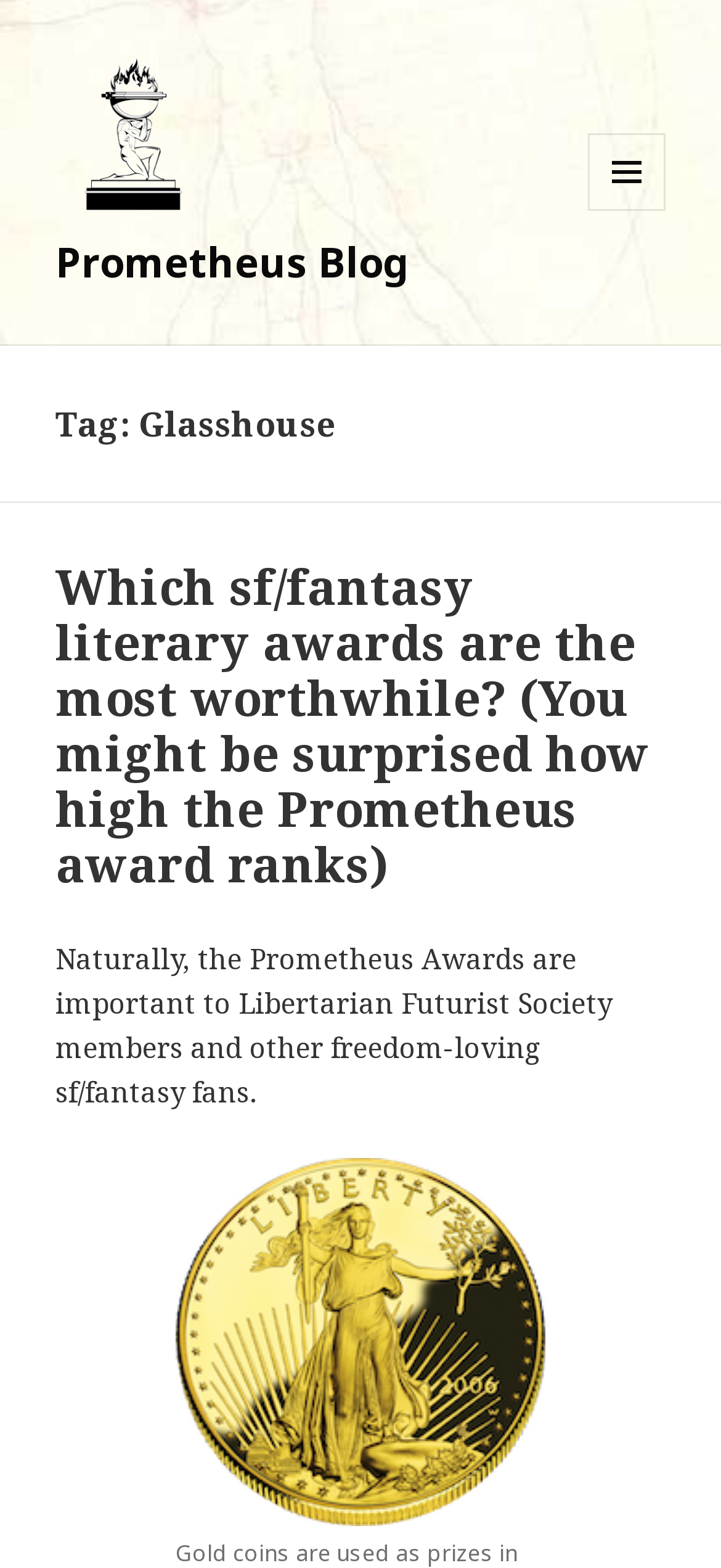Given the element description Menu and widgets, predict the bounding box coordinates for the UI element in the webpage screenshot. The format should be (top-left x, top-left y, bottom-right x, bottom-right y), and the values should be between 0 and 1.

[0.815, 0.085, 0.923, 0.134]